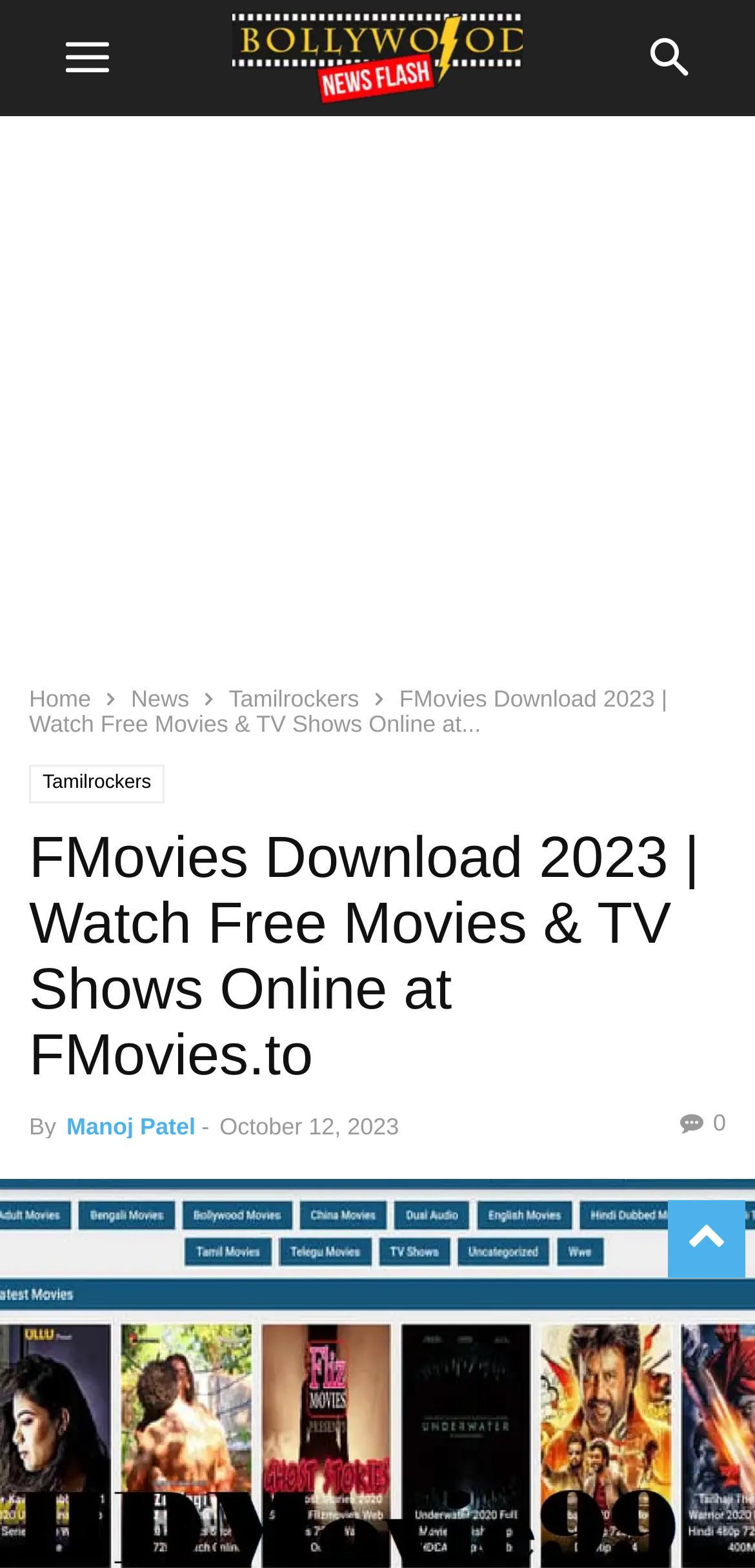Identify the bounding box coordinates of the clickable section necessary to follow the following instruction: "visit Tamilrockers". The coordinates should be presented as four float numbers from 0 to 1, i.e., [left, top, right, bottom].

[0.303, 0.437, 0.476, 0.454]